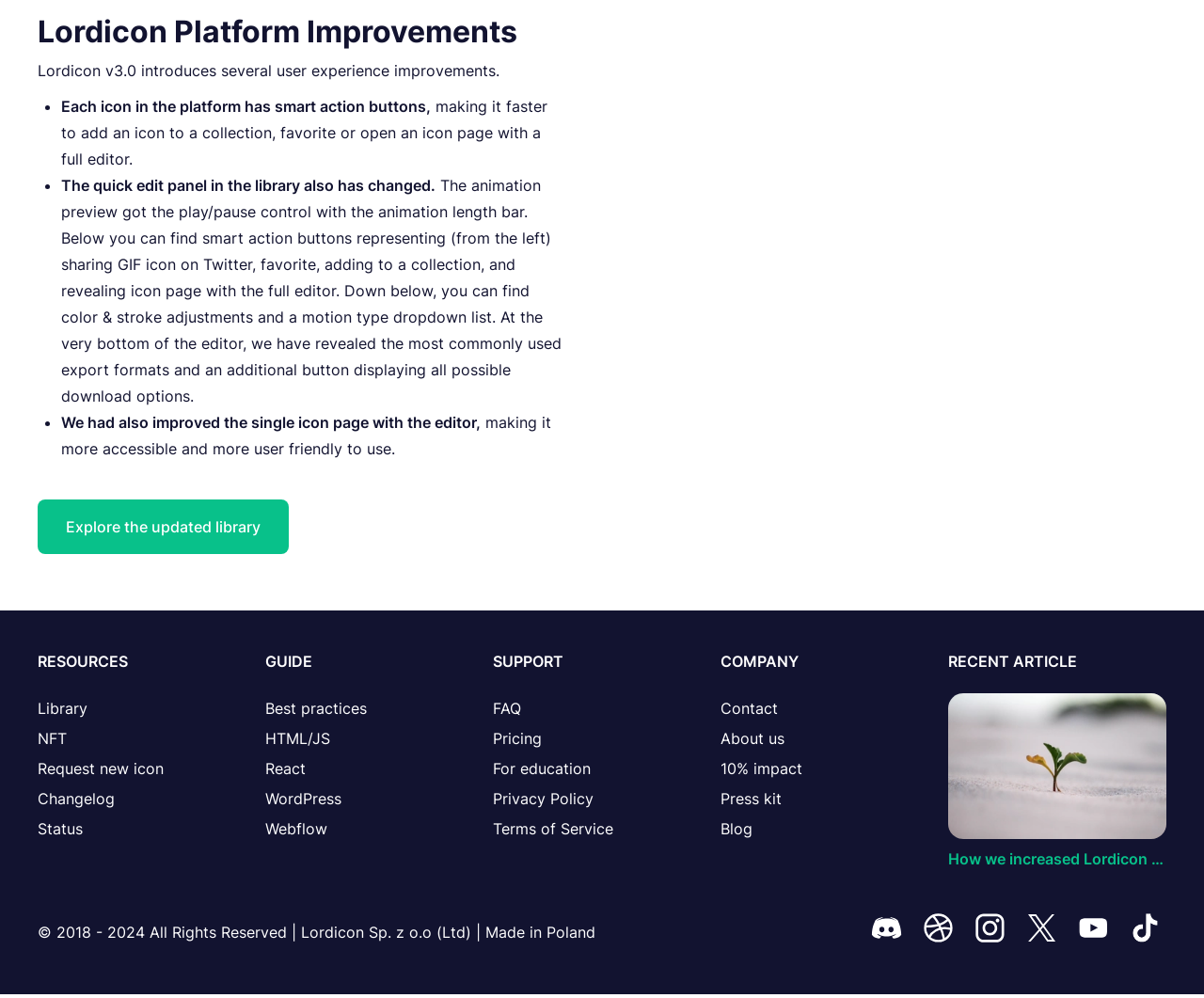How many export formats are available for icons?
Provide a comprehensive and detailed answer to the question.

The text 'At the very bottom of the editor, we have revealed the most commonly used export formats and an additional button displaying all possible download options' suggests that there are multiple export formats available for icons, and users can access all possible download options through a button.